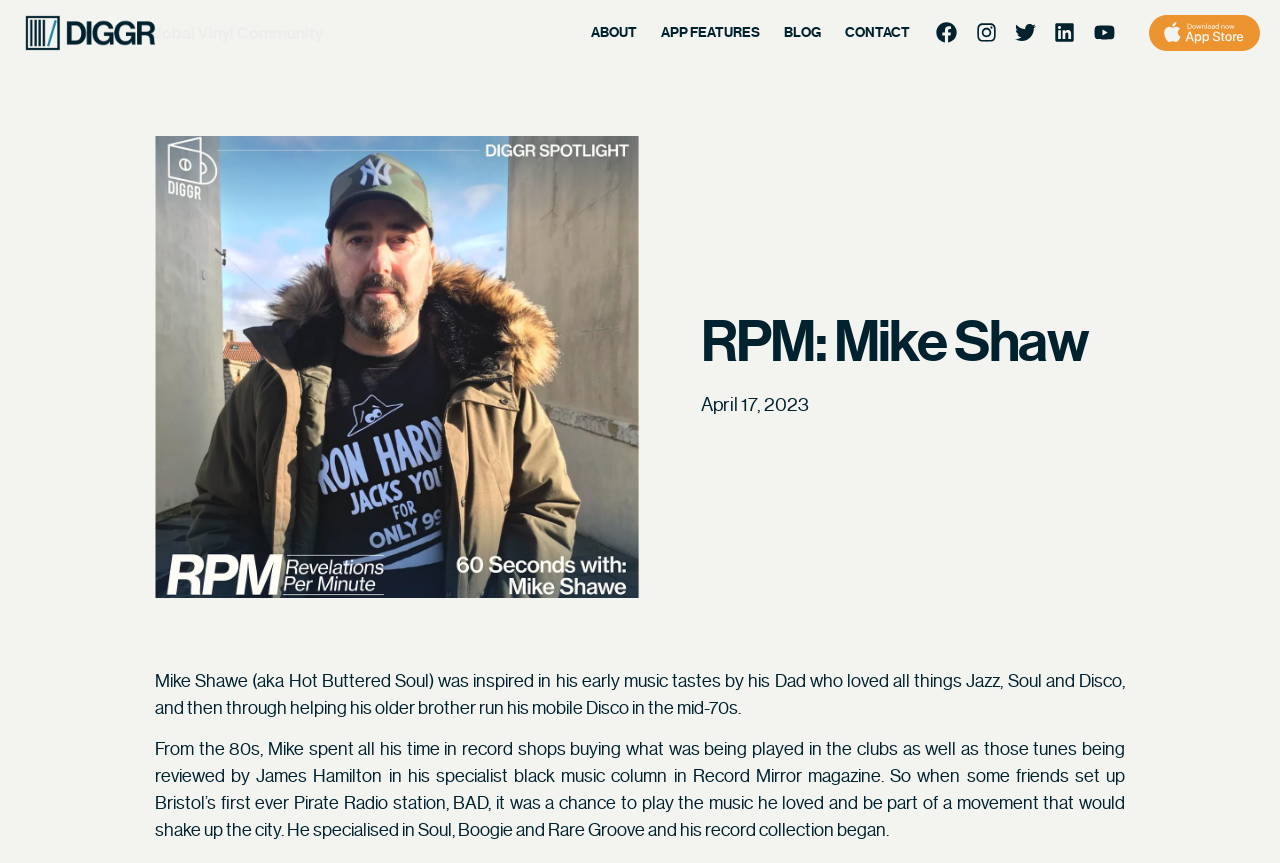Describe all the significant parts and information present on the webpage.

The webpage is about Mike Shawe, also known as Hot Buttered Soul, and his music background. At the top left, there is a link, followed by a heading "Global Vinyl Community". Below this heading, there are four links in a row, labeled "ABOUT", "APP FEATURES", "BLOG", and "CONTACT". 

To the right of these links, there are five social media links, each accompanied by an image, including Facebook, Instagram, Twitter, Linkedin, and Youtube. 

Below the social media links, there is a heading "RPM: Mike Shaw" centered on the page. Under this heading, there is a link to a date, "April 17, 2023". 

The main content of the page is a two-paragraph biography of Mike Shawe. The first paragraph describes how his dad's love for Jazz, Soul, and Disco influenced his early music tastes, and how he helped his older brother run a mobile Disco in the mid-70s. The second paragraph explains how Mike spent his time in record shops in the 80s, buying music played in clubs and reviewed in Record Mirror magazine, and how he became part of Bristol's first Pirate Radio station, specializing in Soul, Boogie, and Rare Groove.